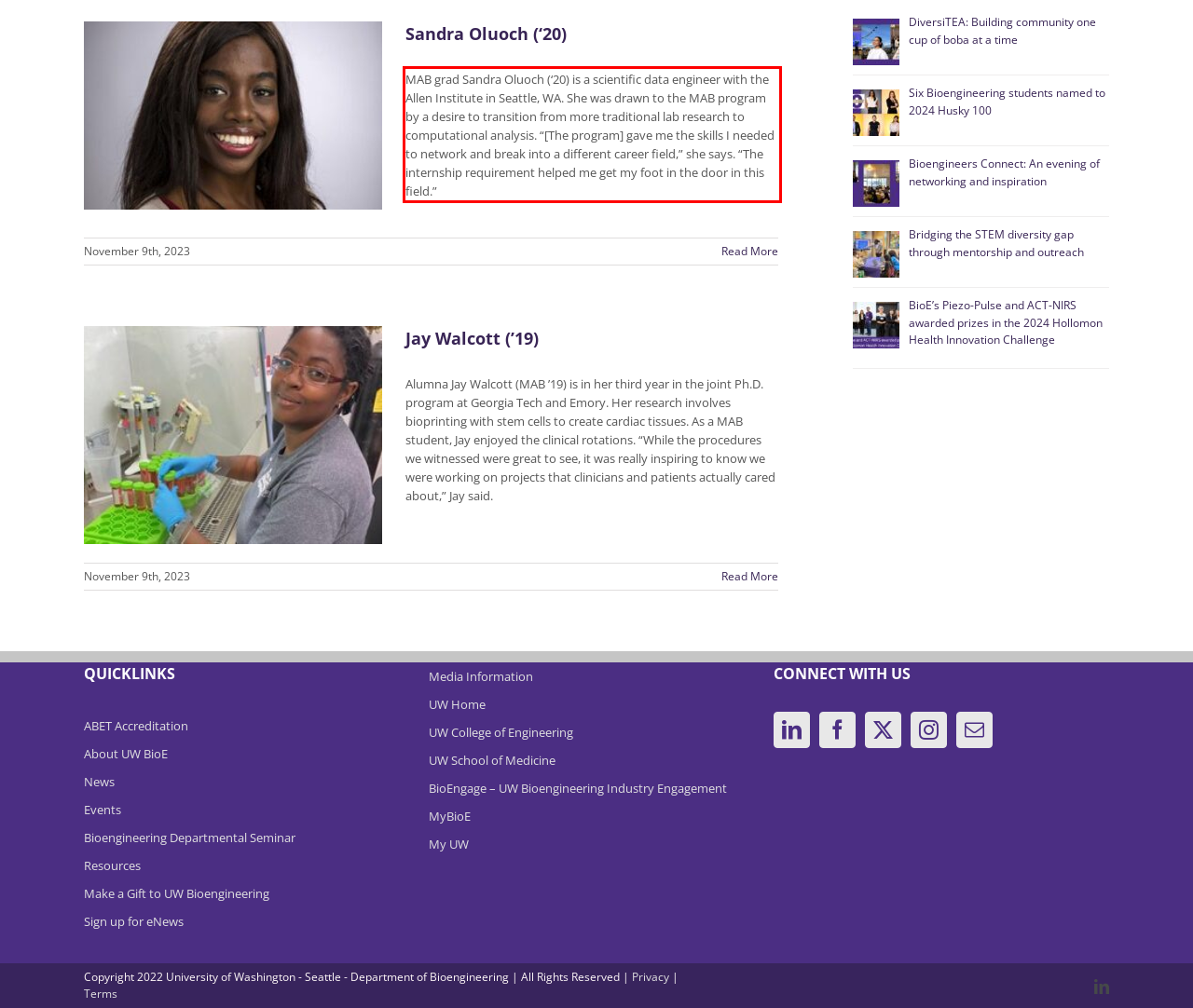Please analyze the provided webpage screenshot and perform OCR to extract the text content from the red rectangle bounding box.

MAB grad Sandra Oluoch (‘20) is a scientific data engineer with the Allen Institute in Seattle, WA. She was drawn to the MAB program by a desire to transition from more traditional lab research to computational analysis. “[The program] gave me the skills I needed to network and break into a different career field,” she says. “The internship requirement helped me get my foot in the door in this field.”